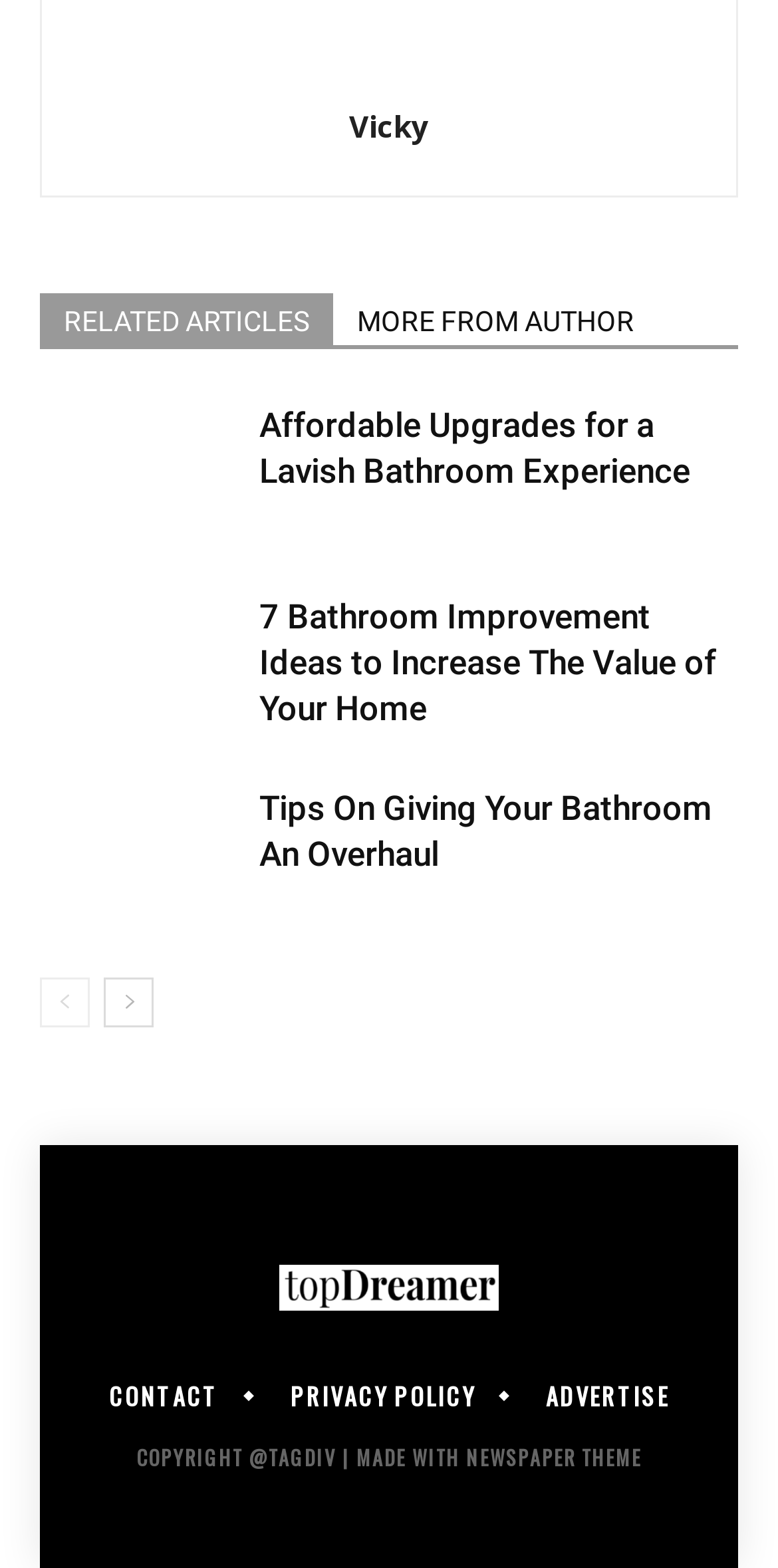Using a single word or phrase, answer the following question: 
How many pages of articles are there?

at least 2